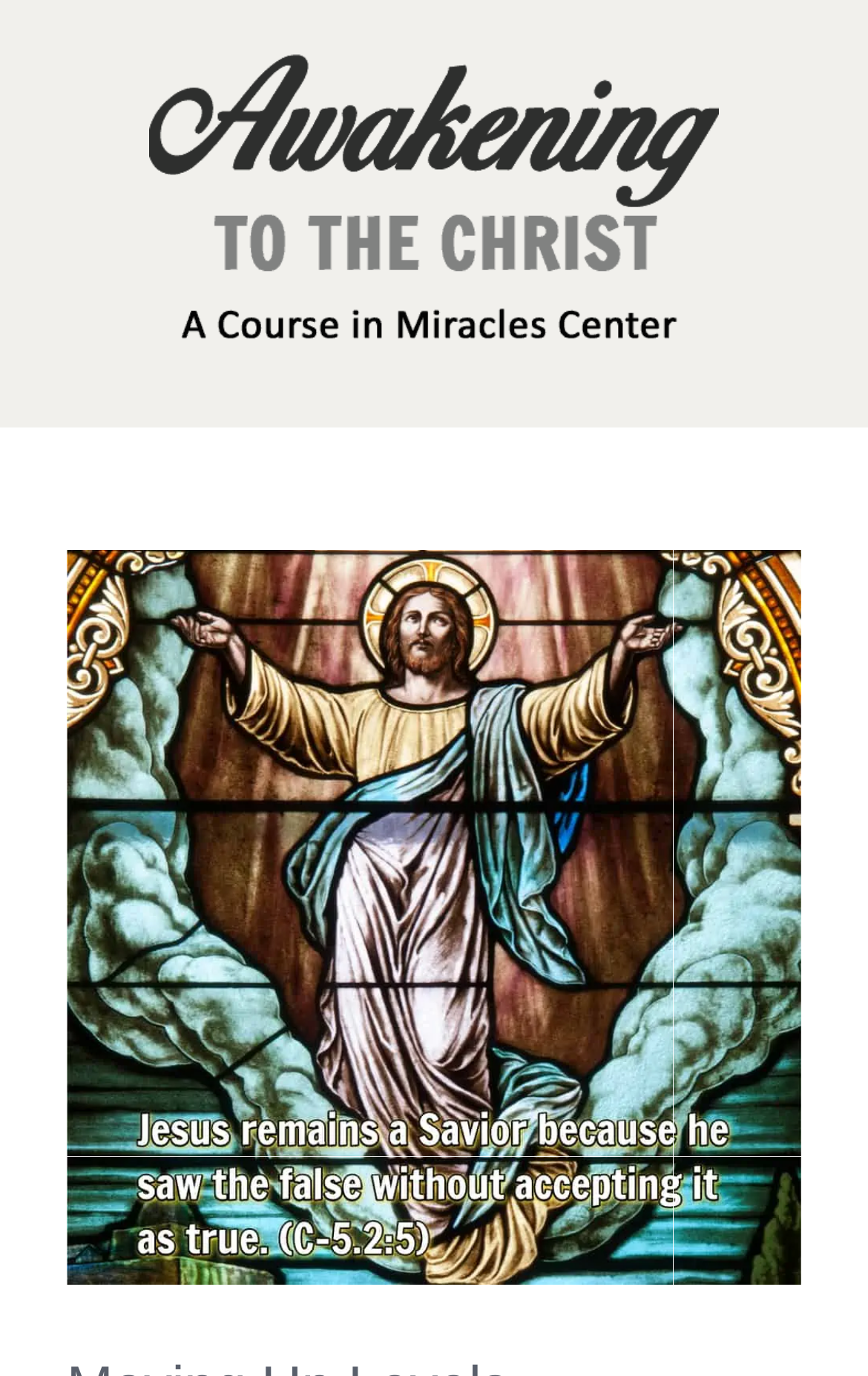Please identify and generate the text content of the webpage's main heading.

Moving Up Levels